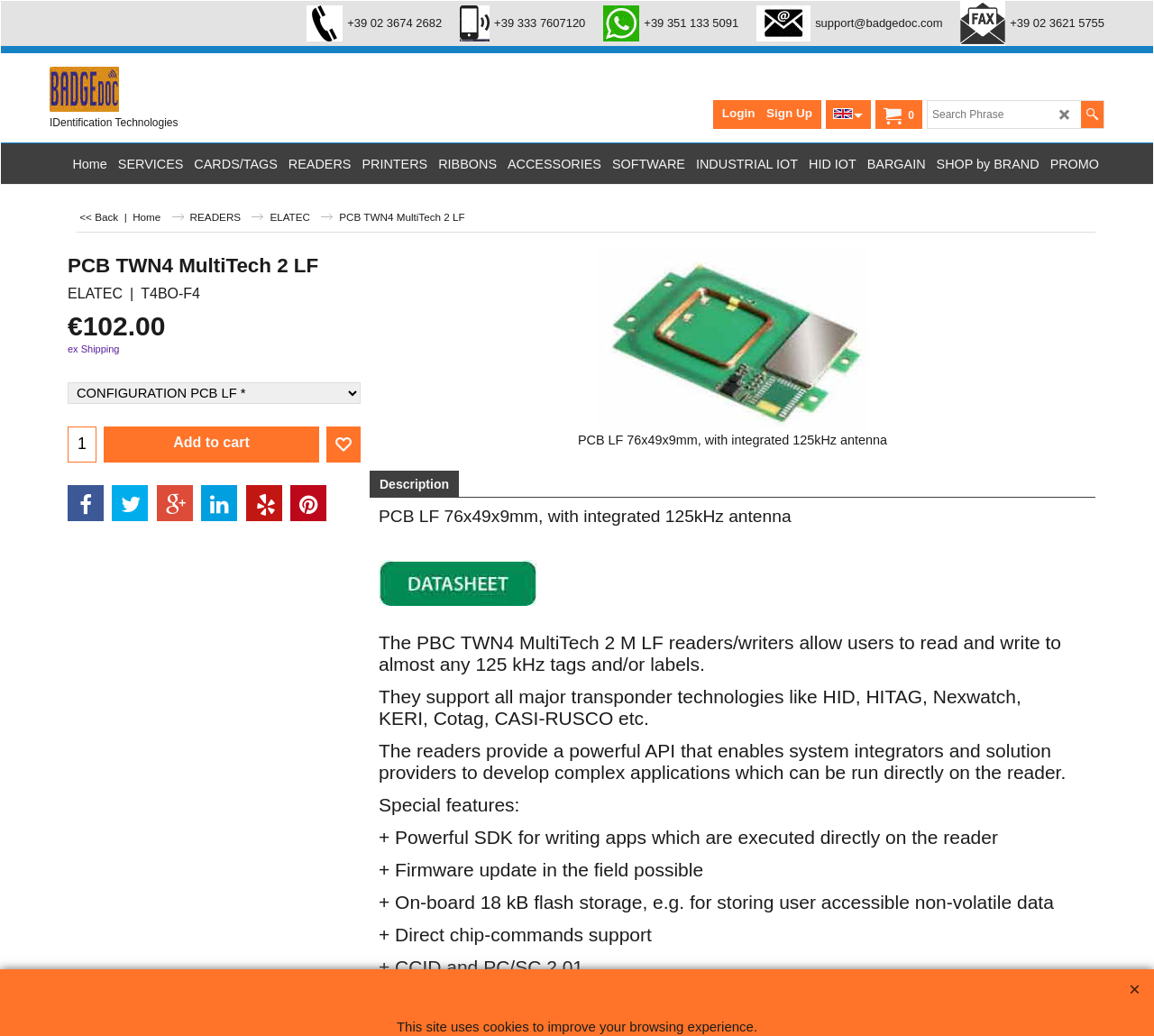Find and indicate the bounding box coordinates of the region you should select to follow the given instruction: "Click on the Login link".

[0.626, 0.097, 0.654, 0.122]